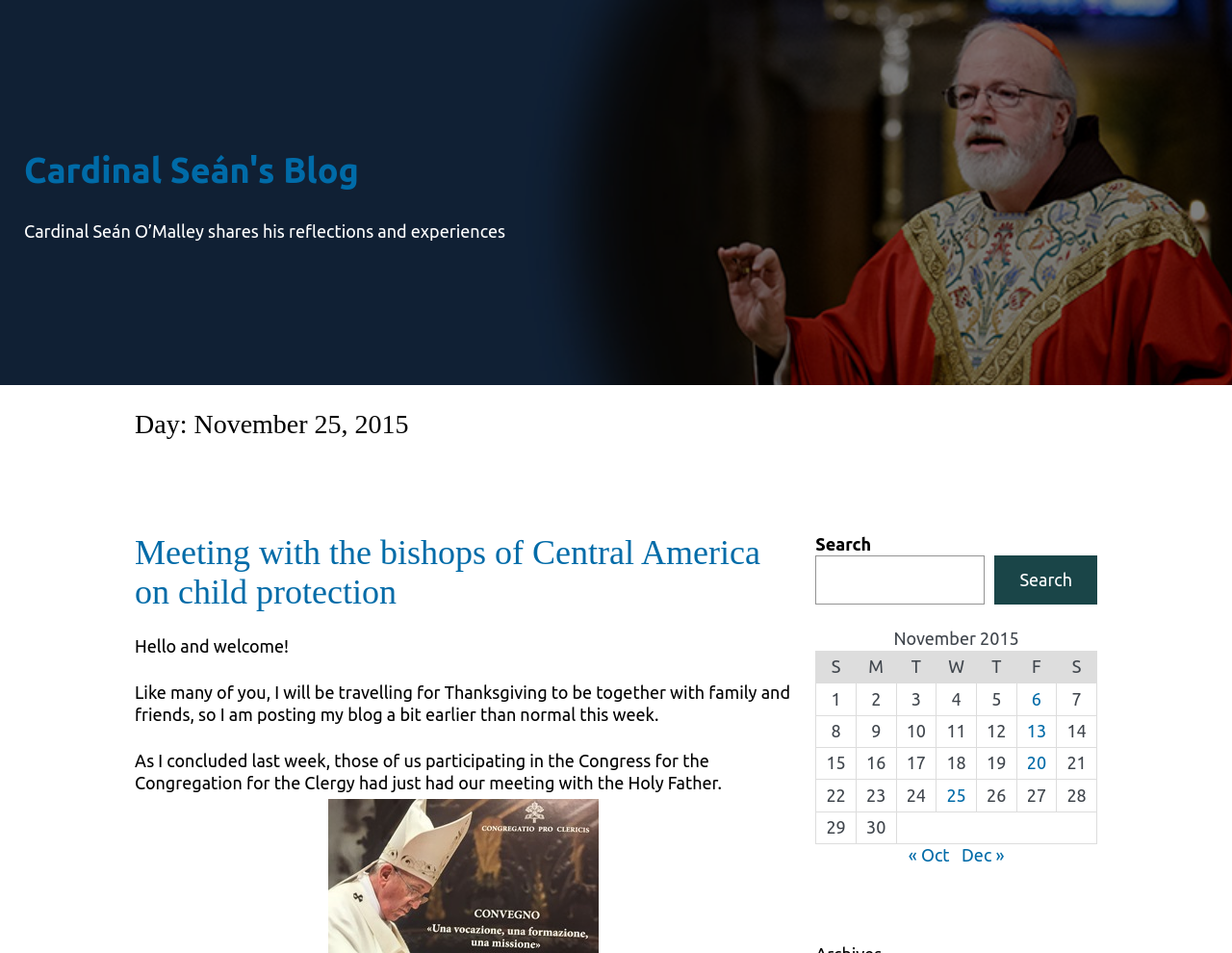Given the element description, predict the bounding box coordinates in the format (top-left x, top-left y, bottom-right x, bottom-right y). Make sure all values are between 0 and 1. Here is the element description: Cardinal Seán's Blog

[0.02, 0.157, 0.291, 0.198]